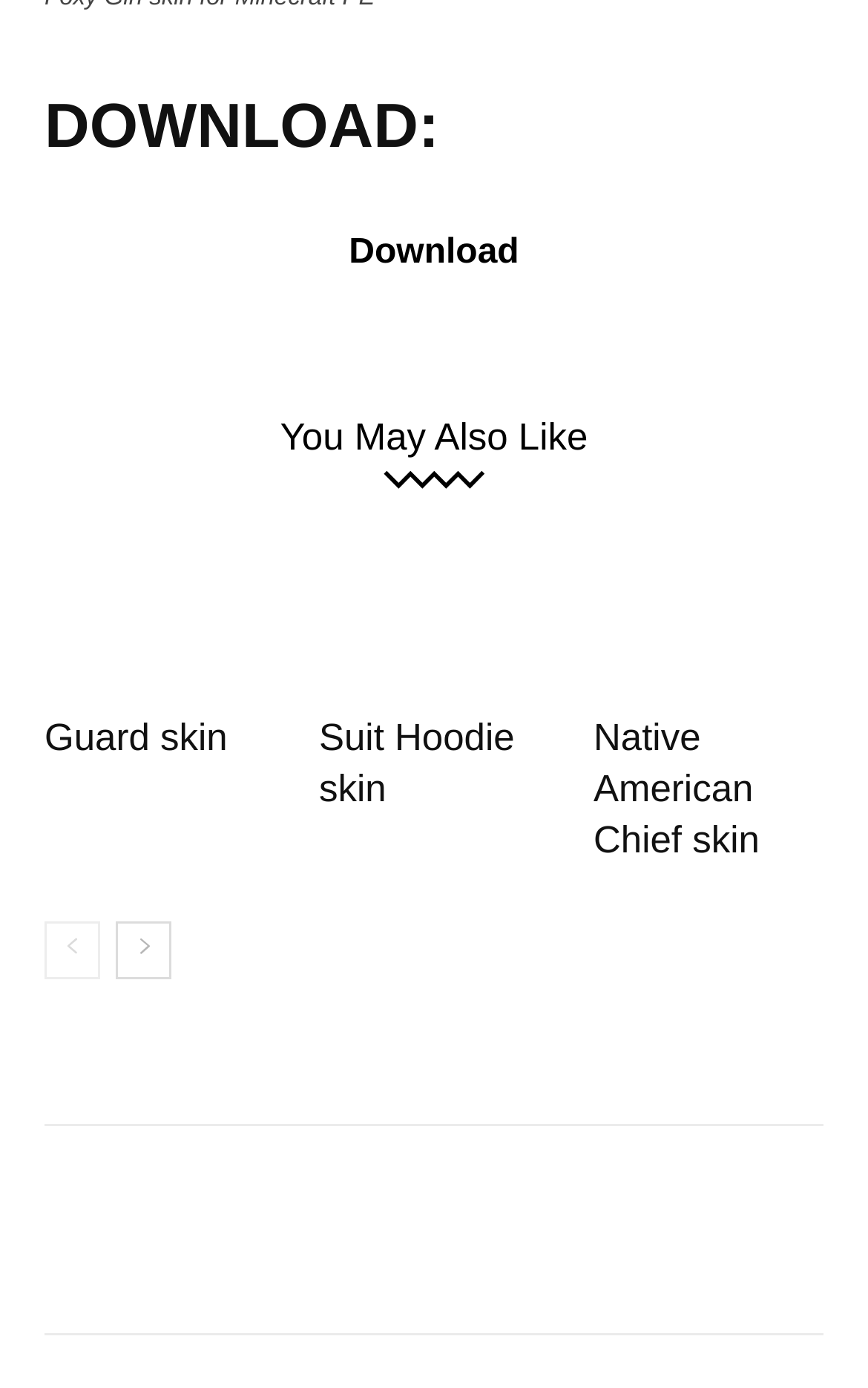Using the provided description: "Twitter", find the bounding box coordinates of the corresponding UI element. The output should be four float numbers between 0 and 1, in the format [left, top, right, bottom].

[0.355, 0.859, 0.627, 0.923]